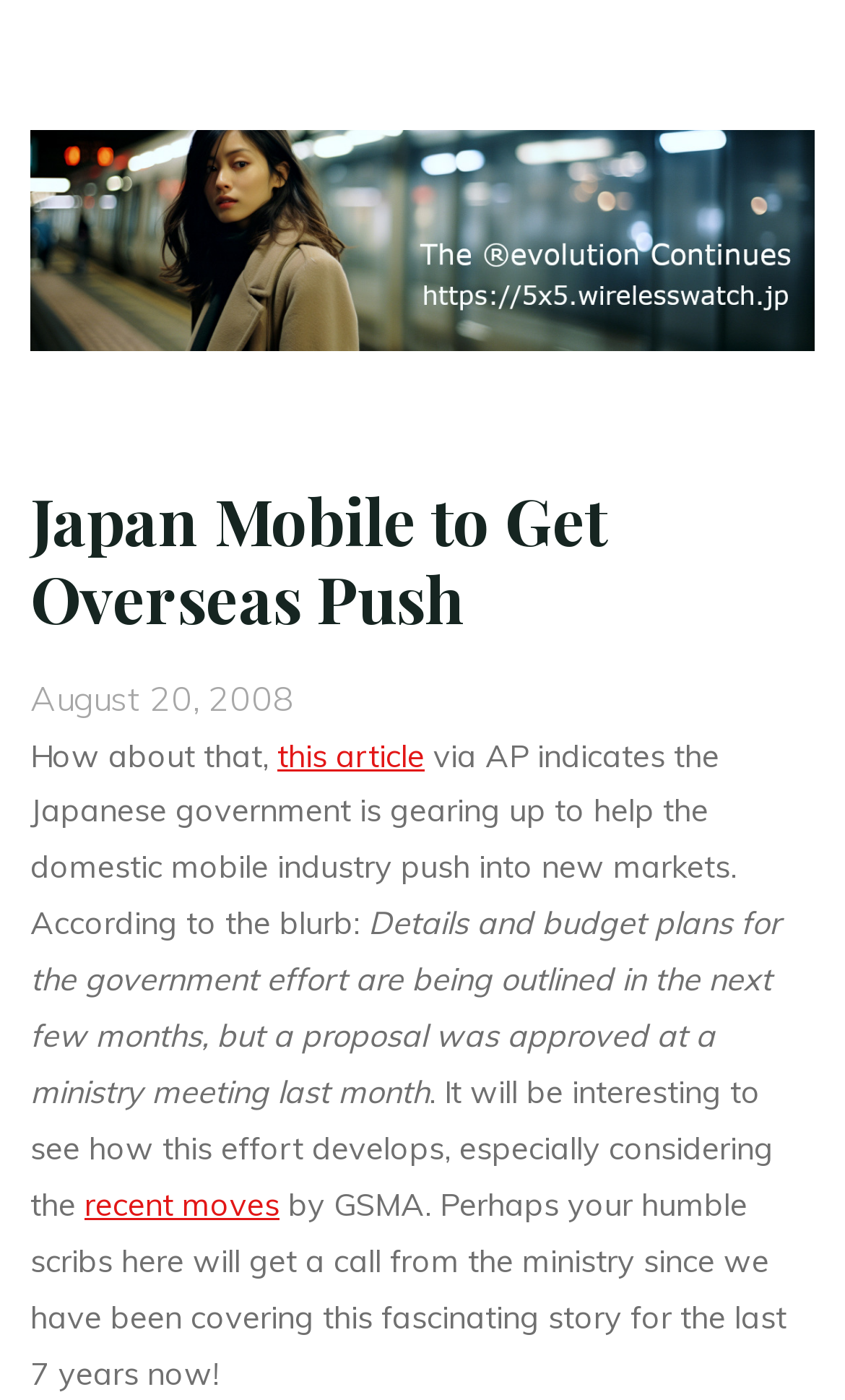Provide the bounding box coordinates of the HTML element this sentence describes: "recent moves". The bounding box coordinates consist of four float numbers between 0 and 1, i.e., [left, top, right, bottom].

[0.101, 0.847, 0.332, 0.875]